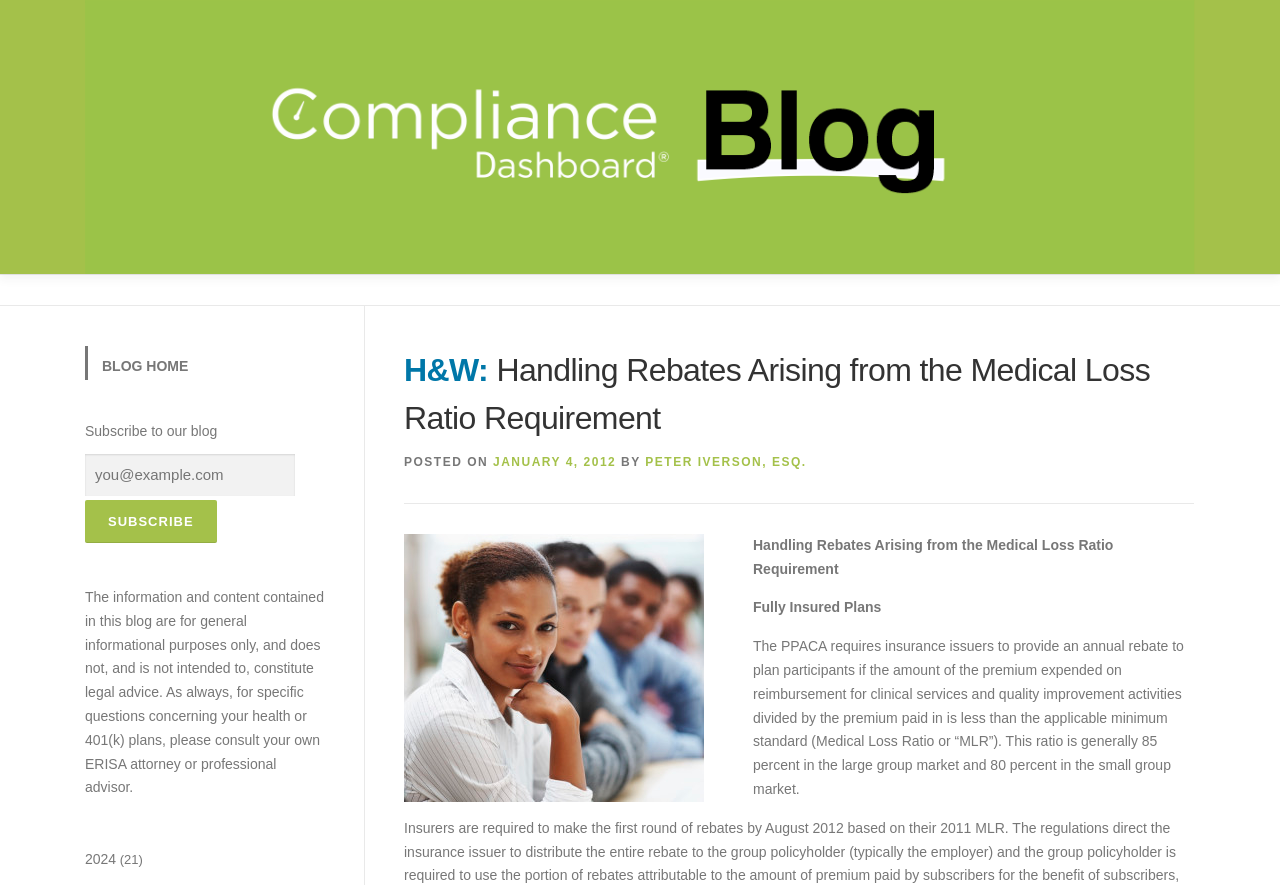Specify the bounding box coordinates of the region I need to click to perform the following instruction: "subscribe to the blog". The coordinates must be four float numbers in the range of 0 to 1, i.e., [left, top, right, bottom].

[0.066, 0.565, 0.169, 0.614]